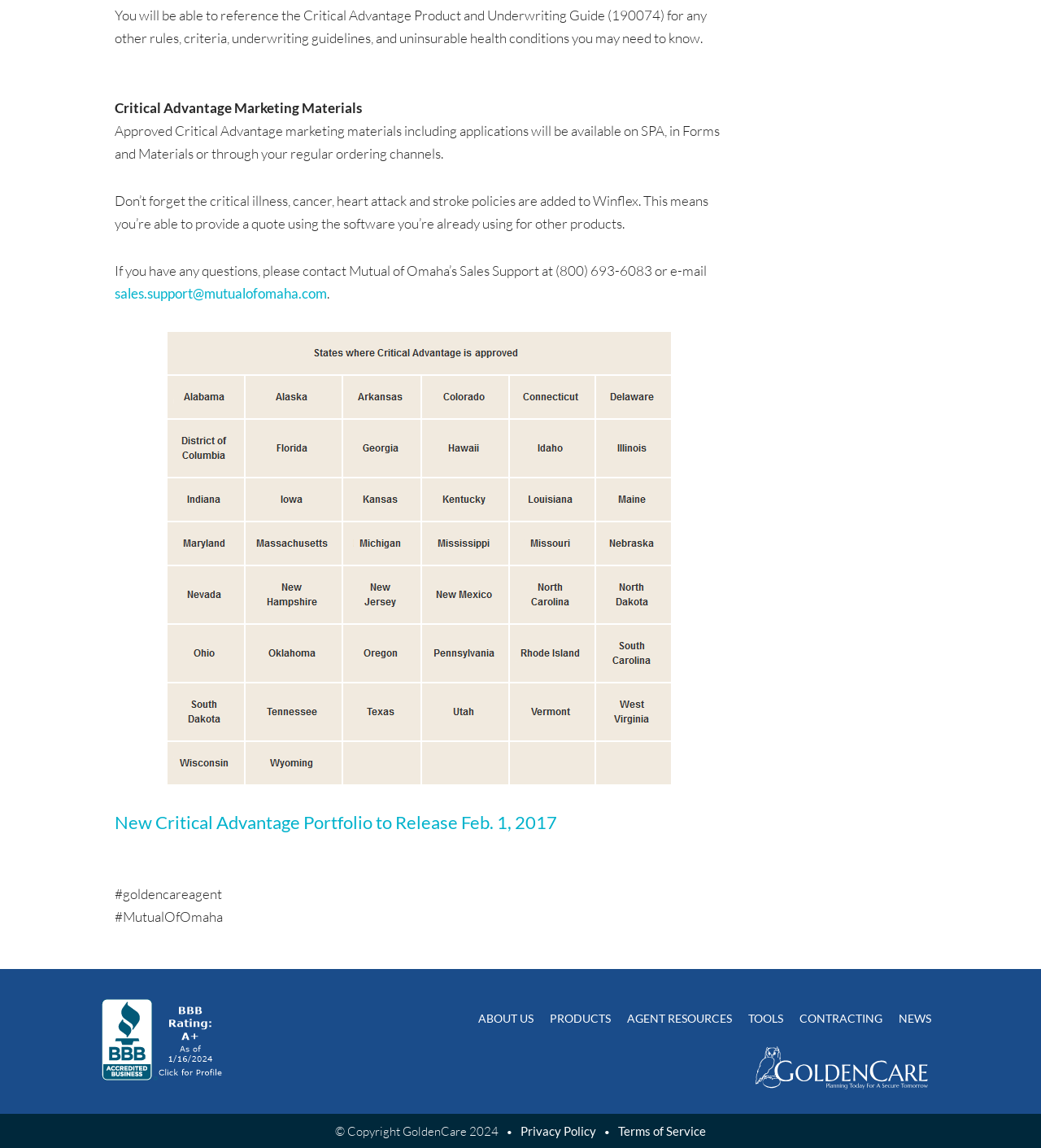Using a single word or phrase, answer the following question: 
What is the release date of the new Critical Advantage Portfolio?

Feb. 1, 2017